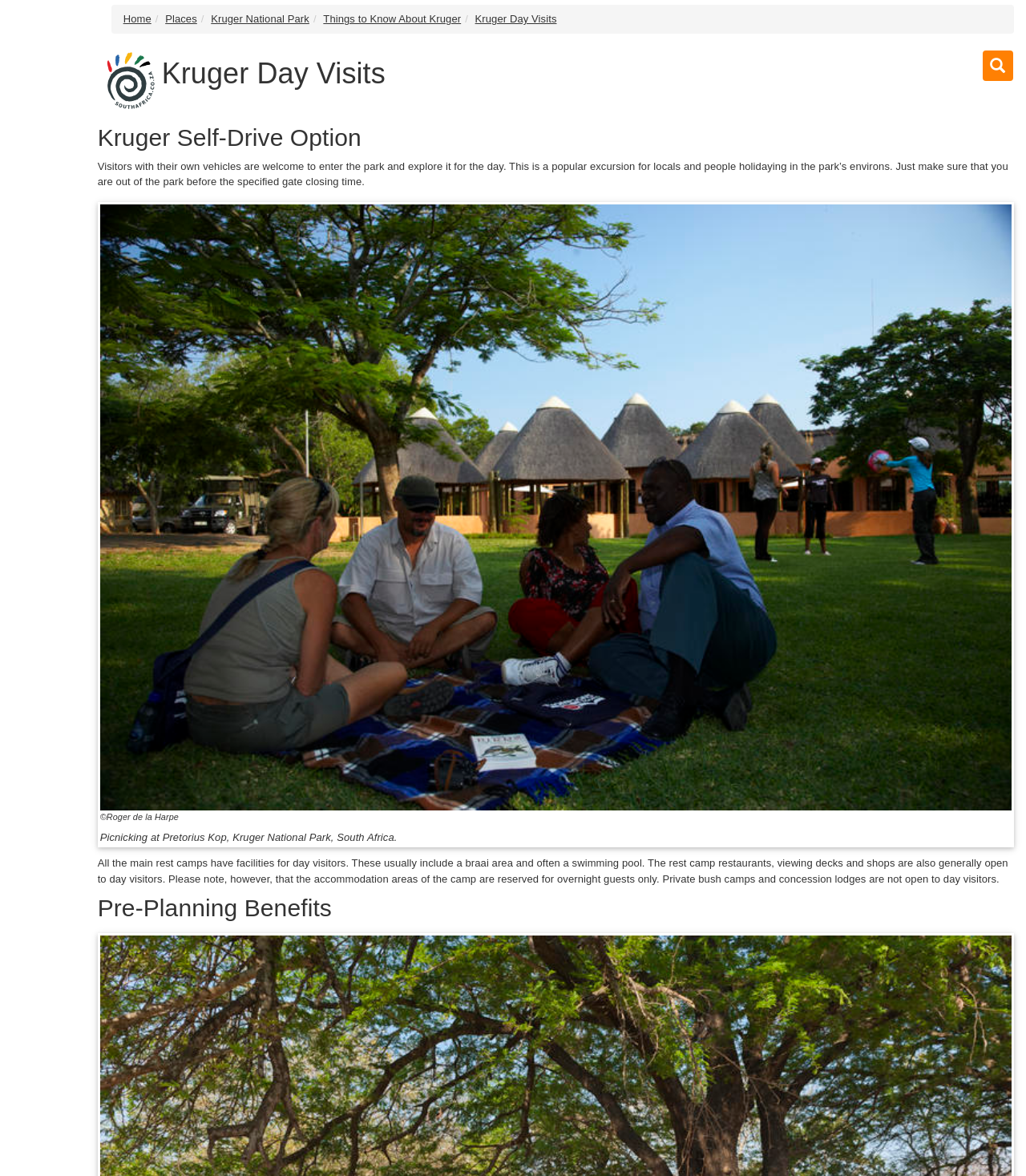What facilities are available for day visitors?
Please answer the question with as much detail as possible using the screenshot.

According to the webpage, all the main rest camps have facilities for day visitors, which include a braai area and often a swimming pool. Additionally, the rest camp restaurants, viewing decks, and shops are also generally open to day visitors.